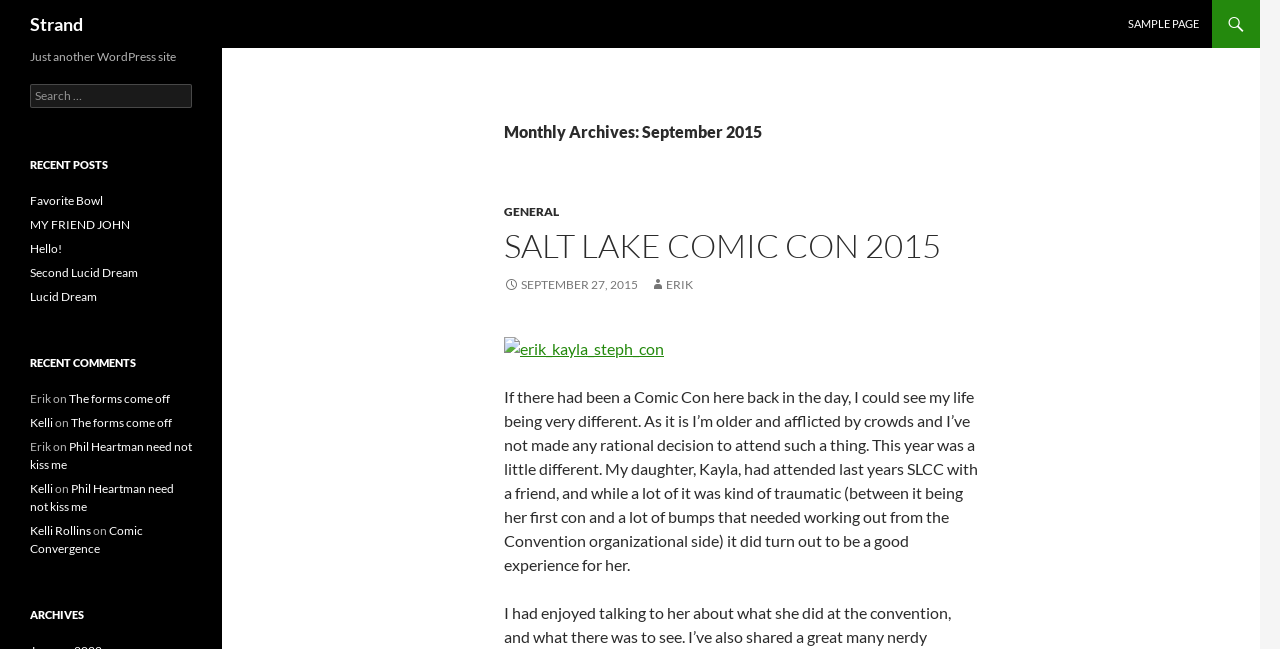Determine the bounding box coordinates for the clickable element to execute this instruction: "Read the 'SALT LAKE COMIC CON 2015' post". Provide the coordinates as four float numbers between 0 and 1, i.e., [left, top, right, bottom].

[0.394, 0.351, 0.764, 0.407]